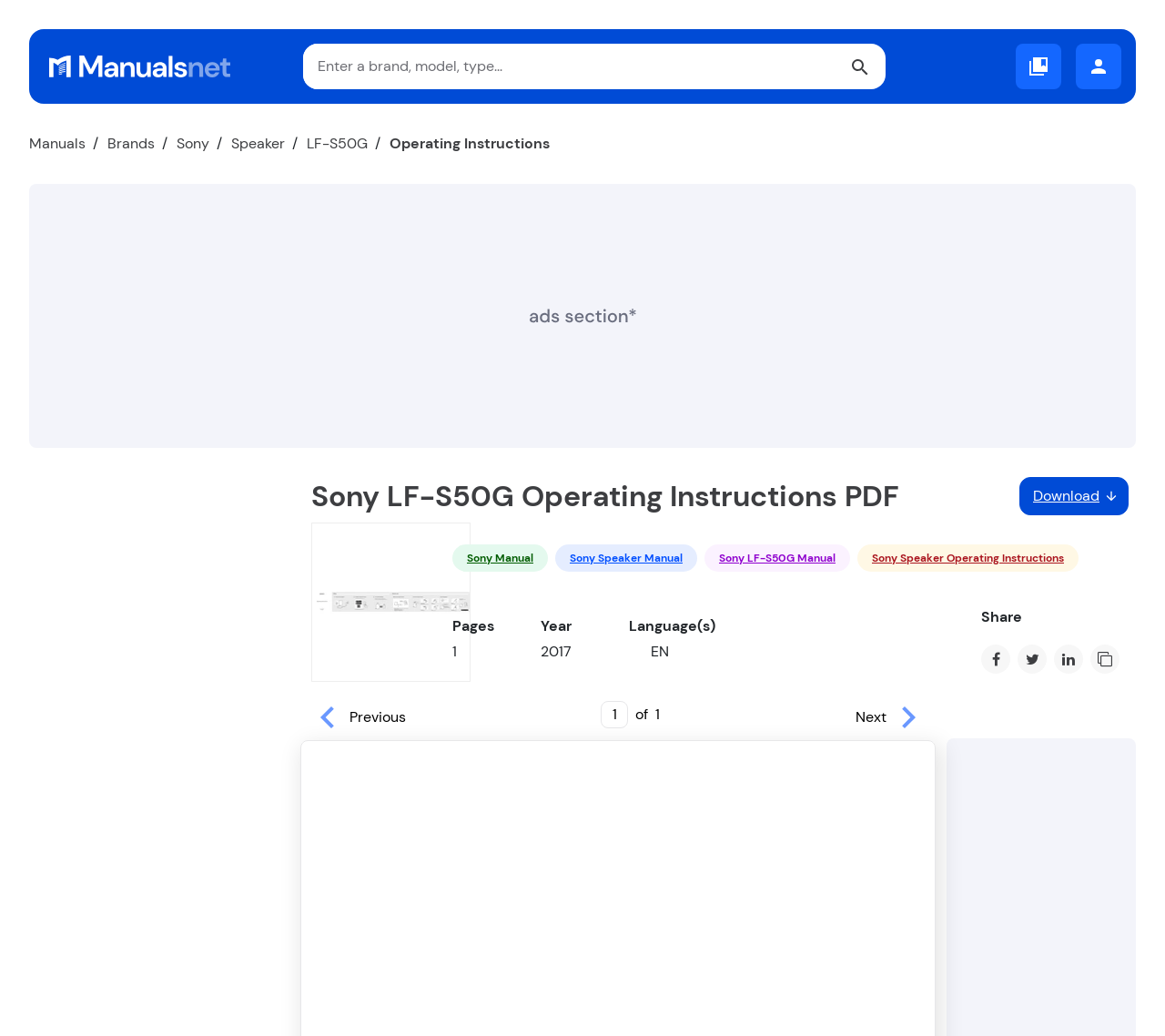Using the element description provided, determine the bounding box coordinates in the format (top-left x, top-left y, bottom-right x, bottom-right y). Ensure that all values are floating point numbers between 0 and 1. Element description: Sony Speaker Operating Instructions

[0.736, 0.525, 0.926, 0.552]